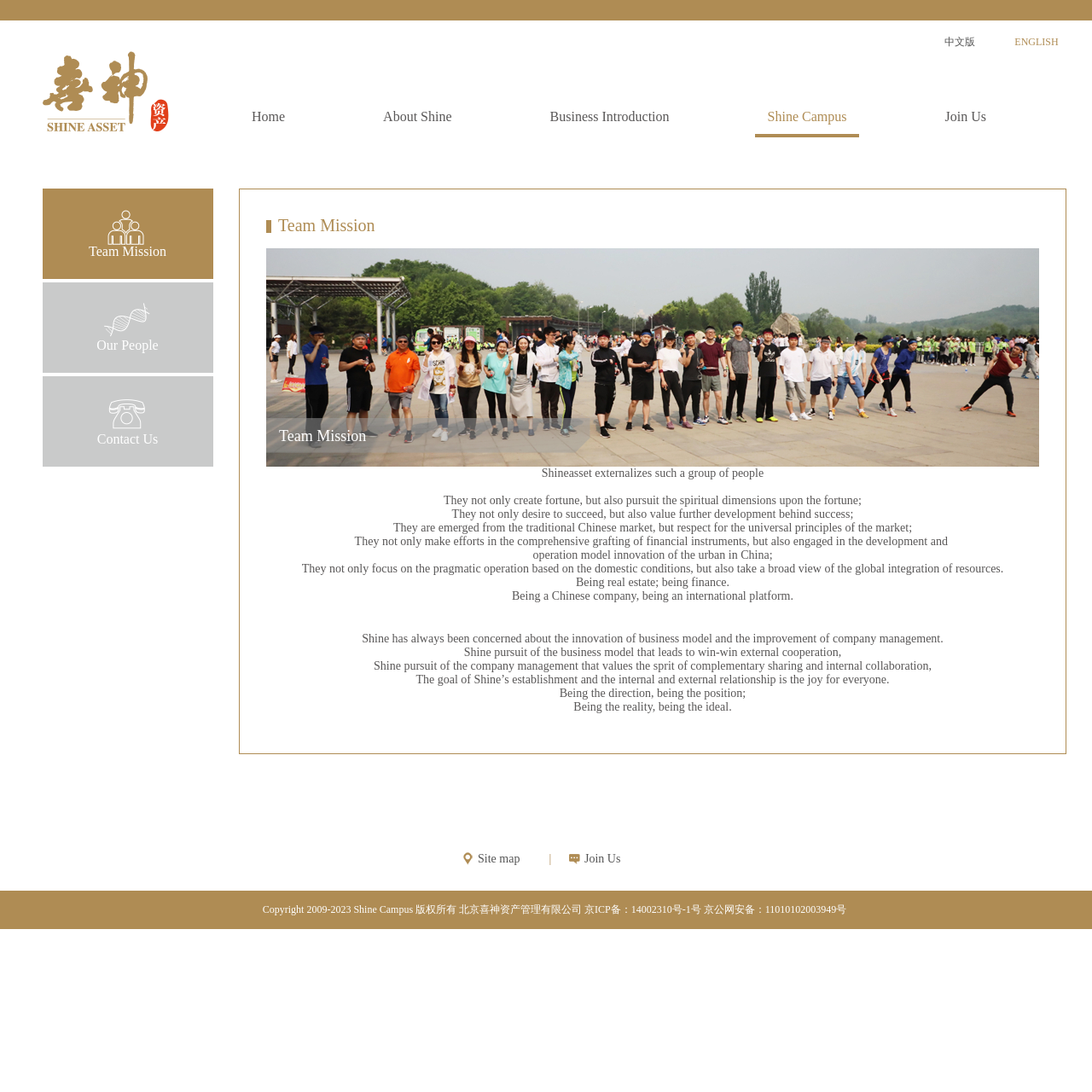Given the element description parent_node: Home, identify the bounding box coordinates for the UI element on the webpage screenshot. The format should be (top-left x, top-left y, bottom-right x, bottom-right y), with values between 0 and 1.

[0.039, 0.045, 0.16, 0.126]